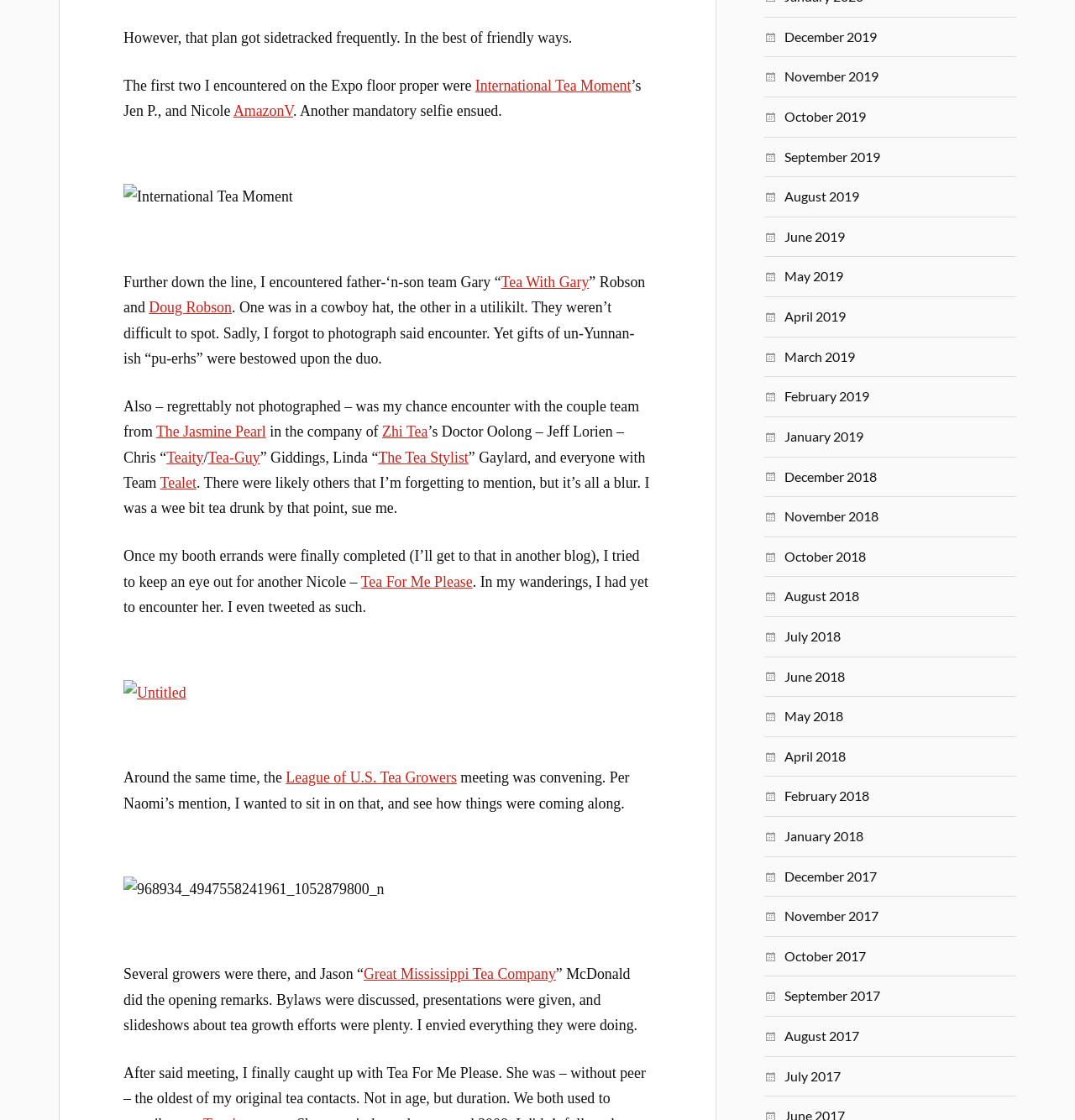What is the name of the person mentioned as having a cowboy hat and a utilikilt?
Deliver a detailed and extensive answer to the question.

The text mentions 'Further down the line, I encountered father-‘n-son team Gary “” Robson and...' and describes them as wearing a cowboy hat and a utilikilt.